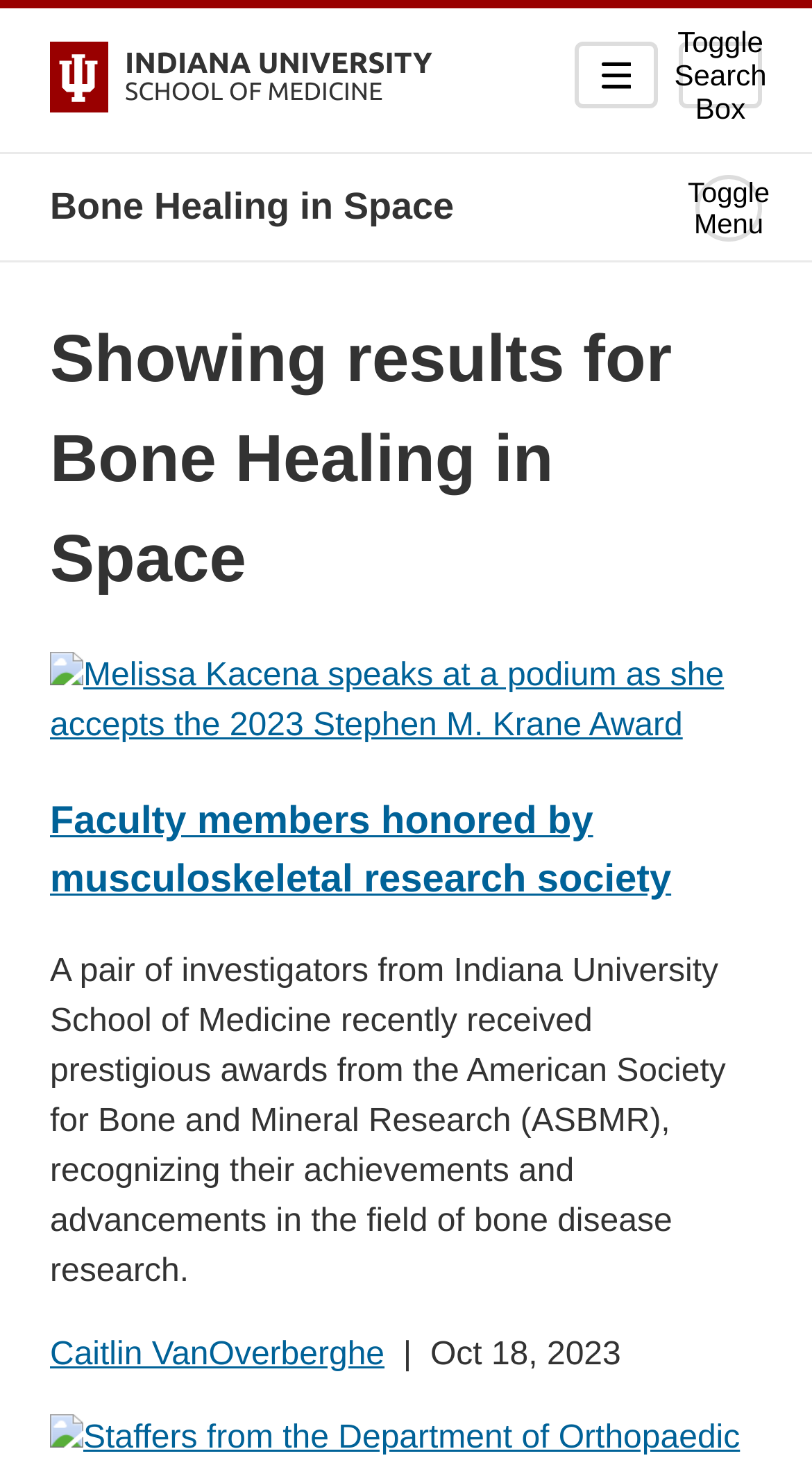Give a detailed account of the webpage's layout and content.

The webpage is about "Bone Healing in Space" and appears to be a news article or research page from the Indiana University School of Medicine. At the top left, there is a link to the university's website, accompanied by a small image of the university's logo. Next to it, on the top right, there are three buttons: a mobile menu toggle, a search box pop-up, and a toggle menu button.

Below the top section, the title "Bone Healing in Space" is displayed prominently. Underneath the title, there is a heading that reads "Showing results for Bone Healing in Space". This is followed by a series of links and articles, each with a brief description and an accompanying image.

The first article features a link to a story about Melissa Kacena, who accepted the 2023 Stephen M. Krane Award, with an image of her speaking at a podium. The second article is about faculty members being honored by a musculoskeletal research society, with a heading and a brief description of the achievement. The article also includes a paragraph of text describing the awards and the researchers' achievements.

At the bottom of the page, there is a link to an article about Caitlin VanOverberghe, and a date stamp "Oct 18, 2023" next to it. Overall, the webpage appears to be a news or research page focused on bone healing and related research, with multiple articles and links to further information.